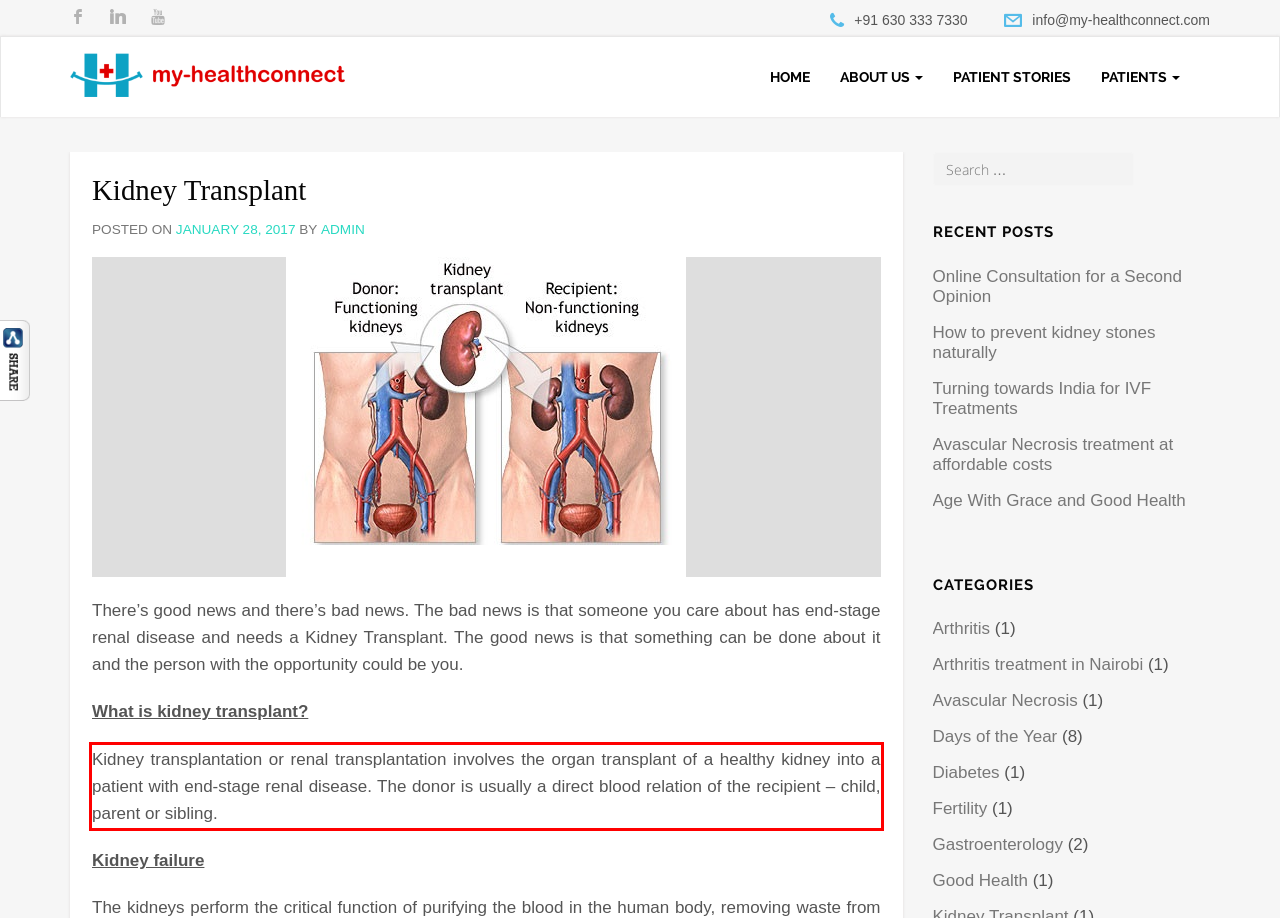Examine the screenshot of the webpage, locate the red bounding box, and generate the text contained within it.

Kidney transplantation or renal transplantation involves the organ transplant of a healthy kidney into a patient with end-stage renal disease. The donor is usually a direct blood relation of the recipient – child, parent or sibling.